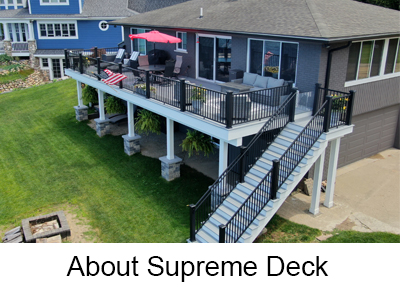Provide a one-word or short-phrase response to the question:
What surrounds the deck?

lush greenery